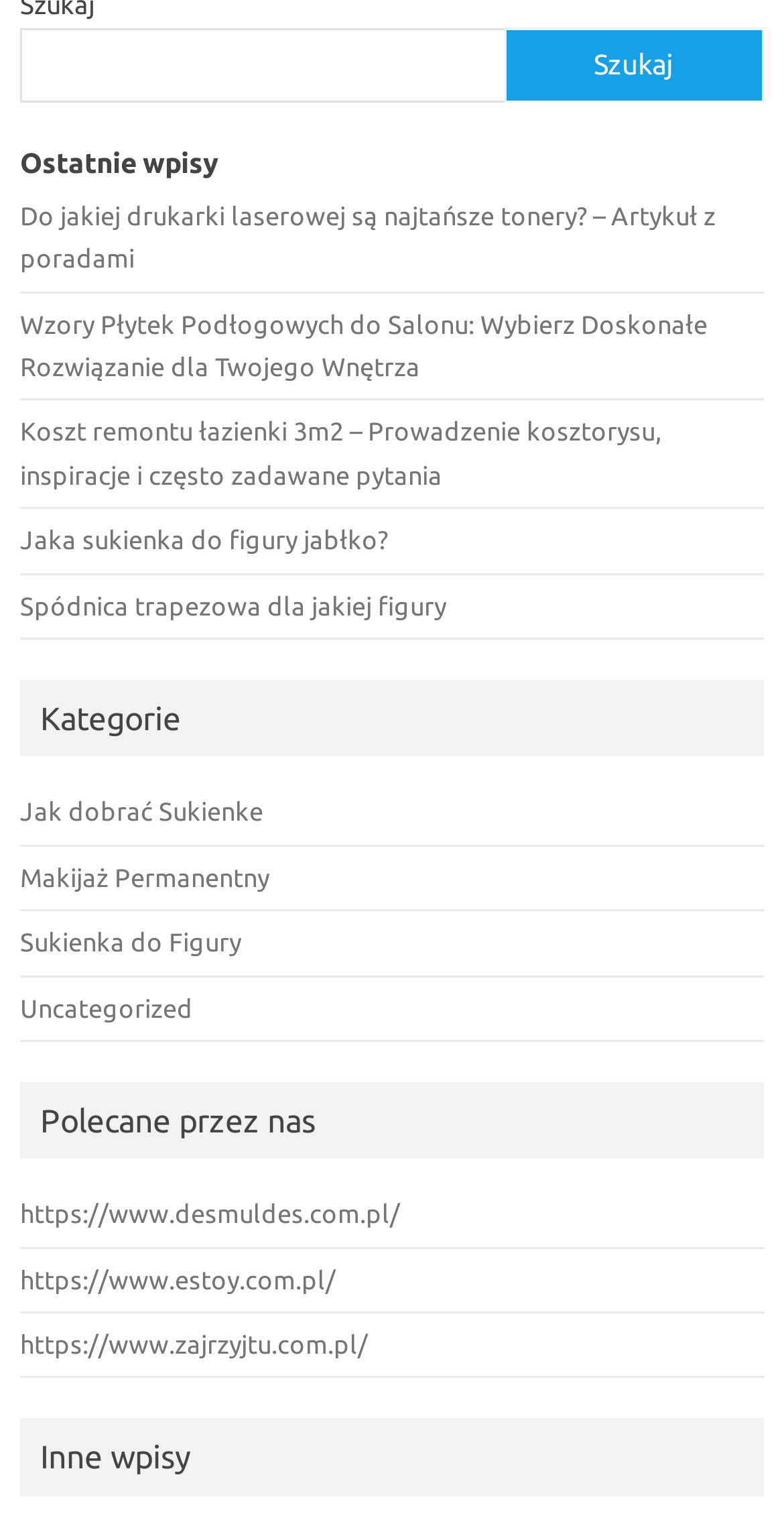What is the topic of the first article?
Using the image as a reference, answer the question with a short word or phrase.

Laser printer toners